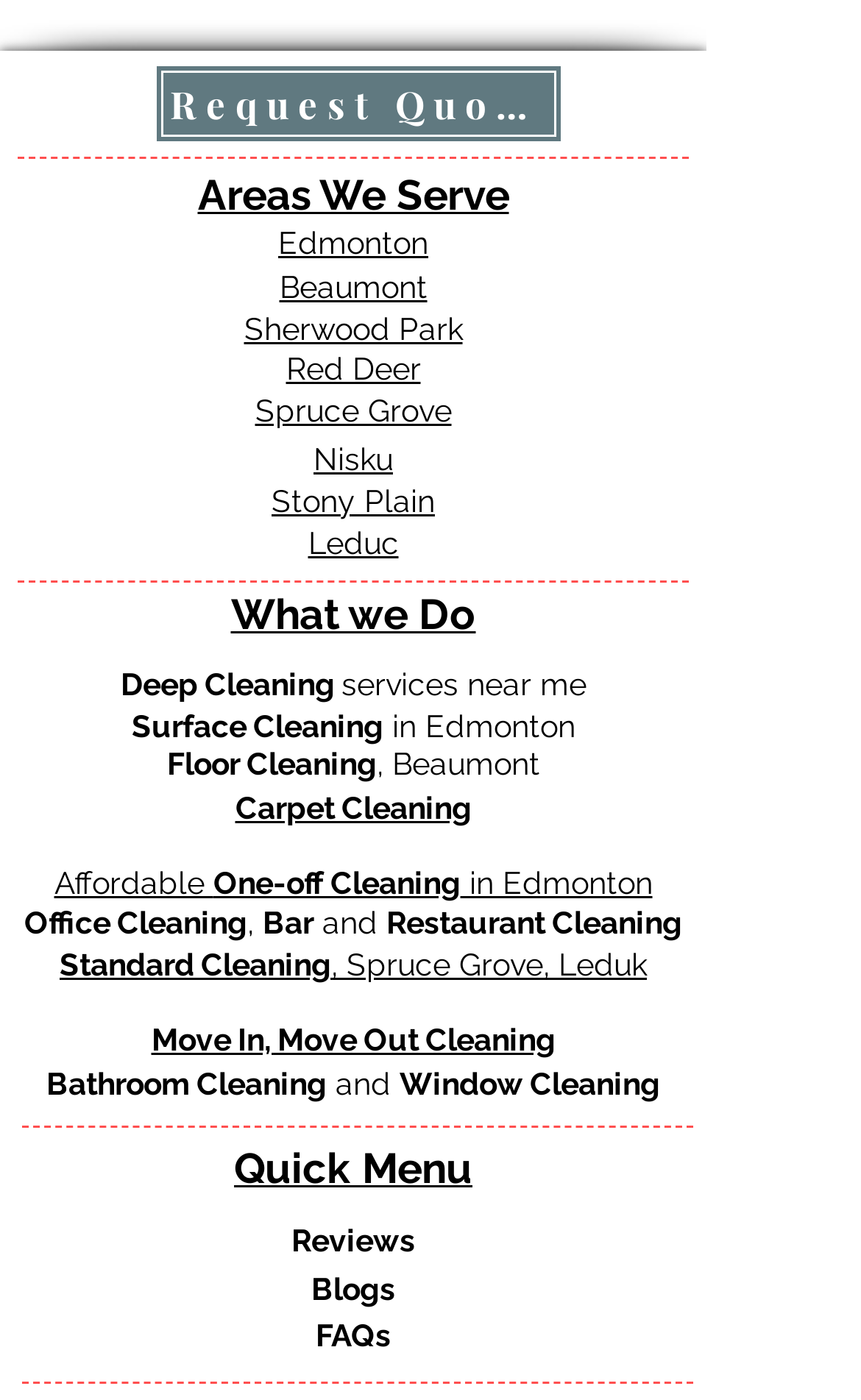Find the bounding box coordinates of the area to click in order to follow the instruction: "Read reviews".

[0.338, 0.873, 0.482, 0.898]